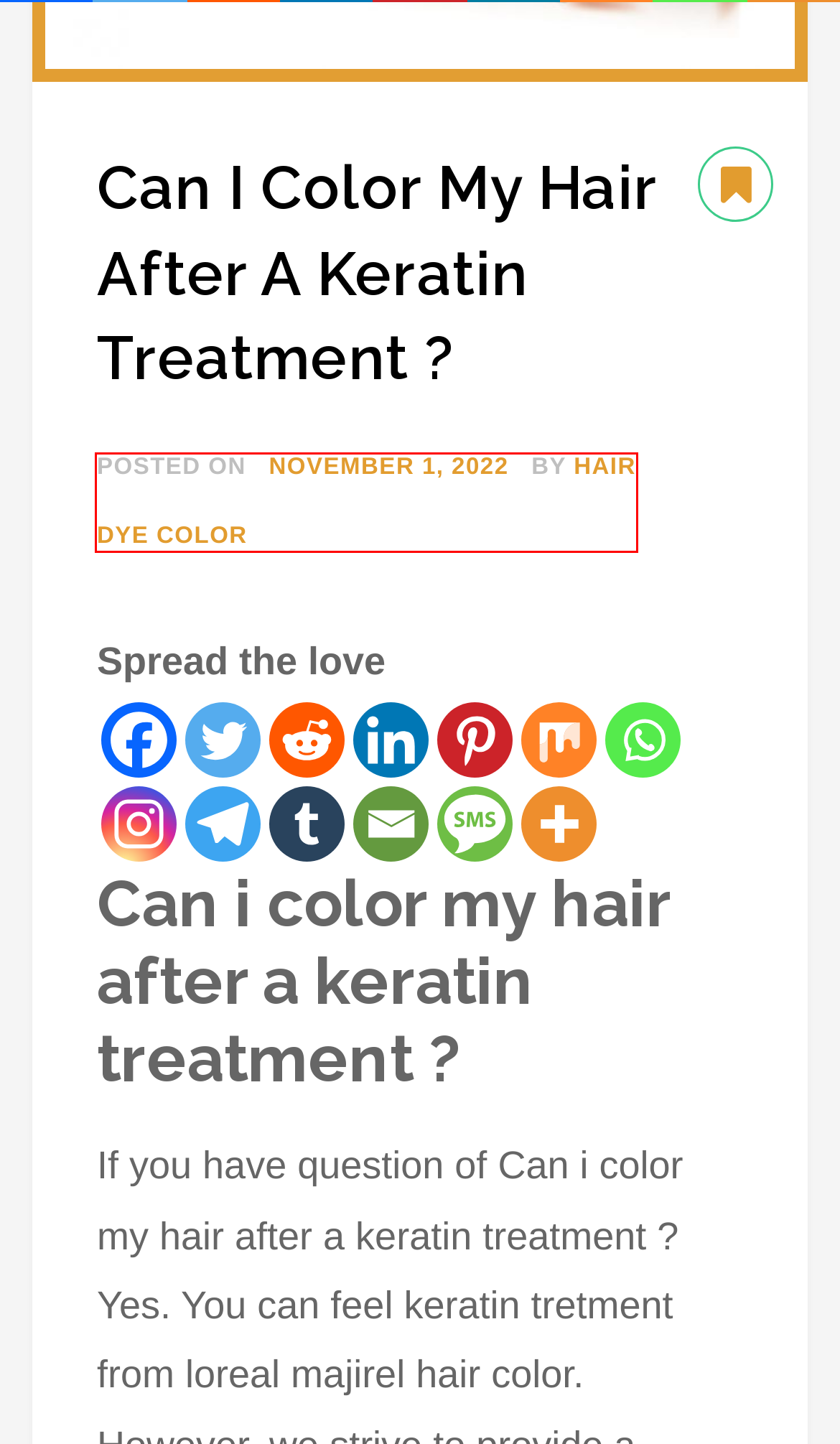You are provided with a screenshot of a webpage highlighting a UI element with a red bounding box. Choose the most suitable webpage description that matches the new page after clicking the element in the bounding box. Here are the candidates:
A. Uncategorized Archives - Hair Dye Color
B. The Weekly Top 3. Archives - Hair Dye Color
C. Professional Hair Dryer: Elchim 3900 - Hair Dye Color
D. Hair Dye Color, Author at Hair Dye Color
E. Keratin Treatment Aftercare - Hair Dye Color
F. Hair dryer Archives - Hair Dye Color
G. Hair color Archives - Hair Dye Color
H. Blog Tool, Publishing Platform, and CMS – WordPress.org

D